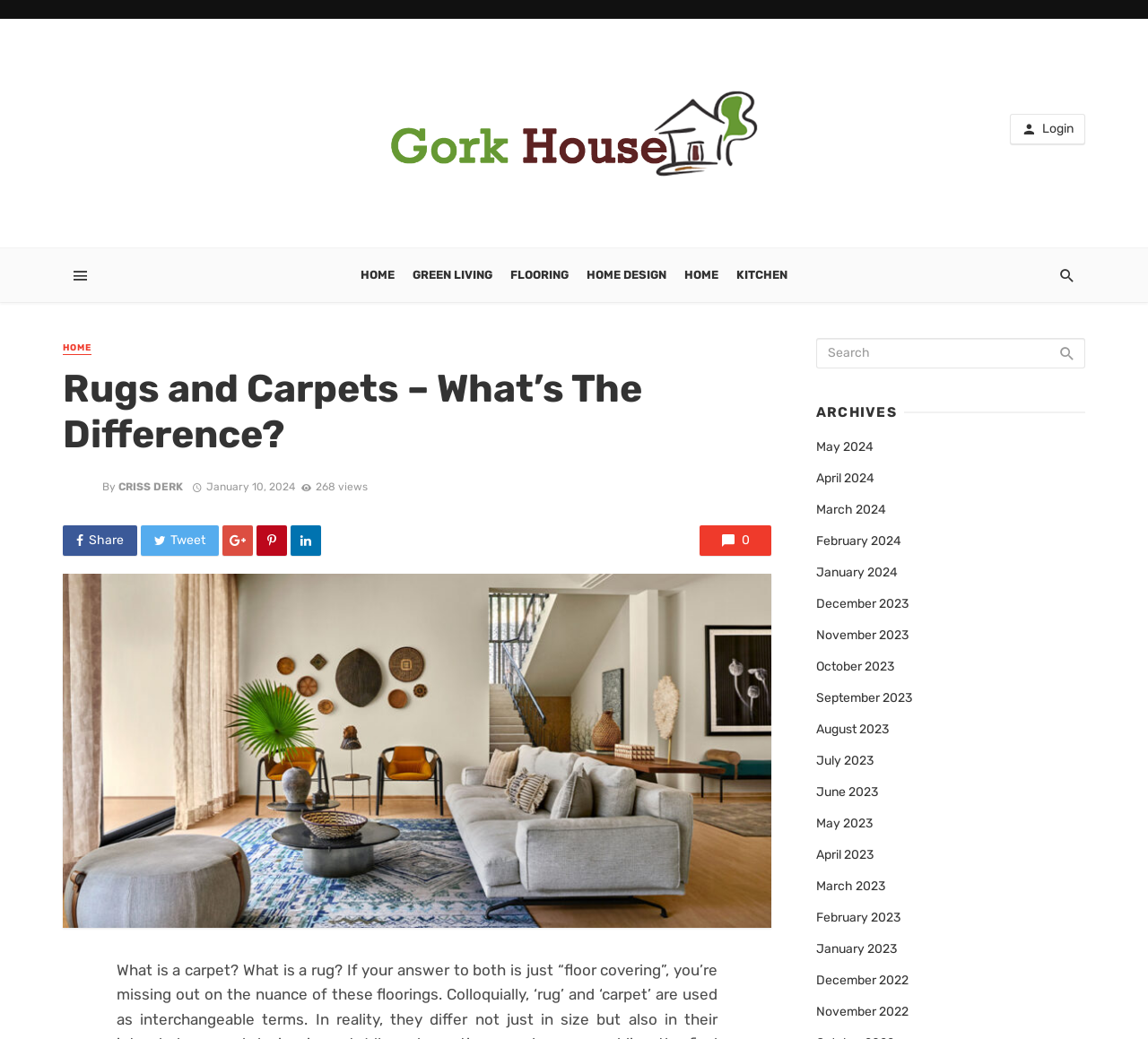Please find and report the primary heading text from the webpage.

Rugs and Carpets – What’s The Difference?